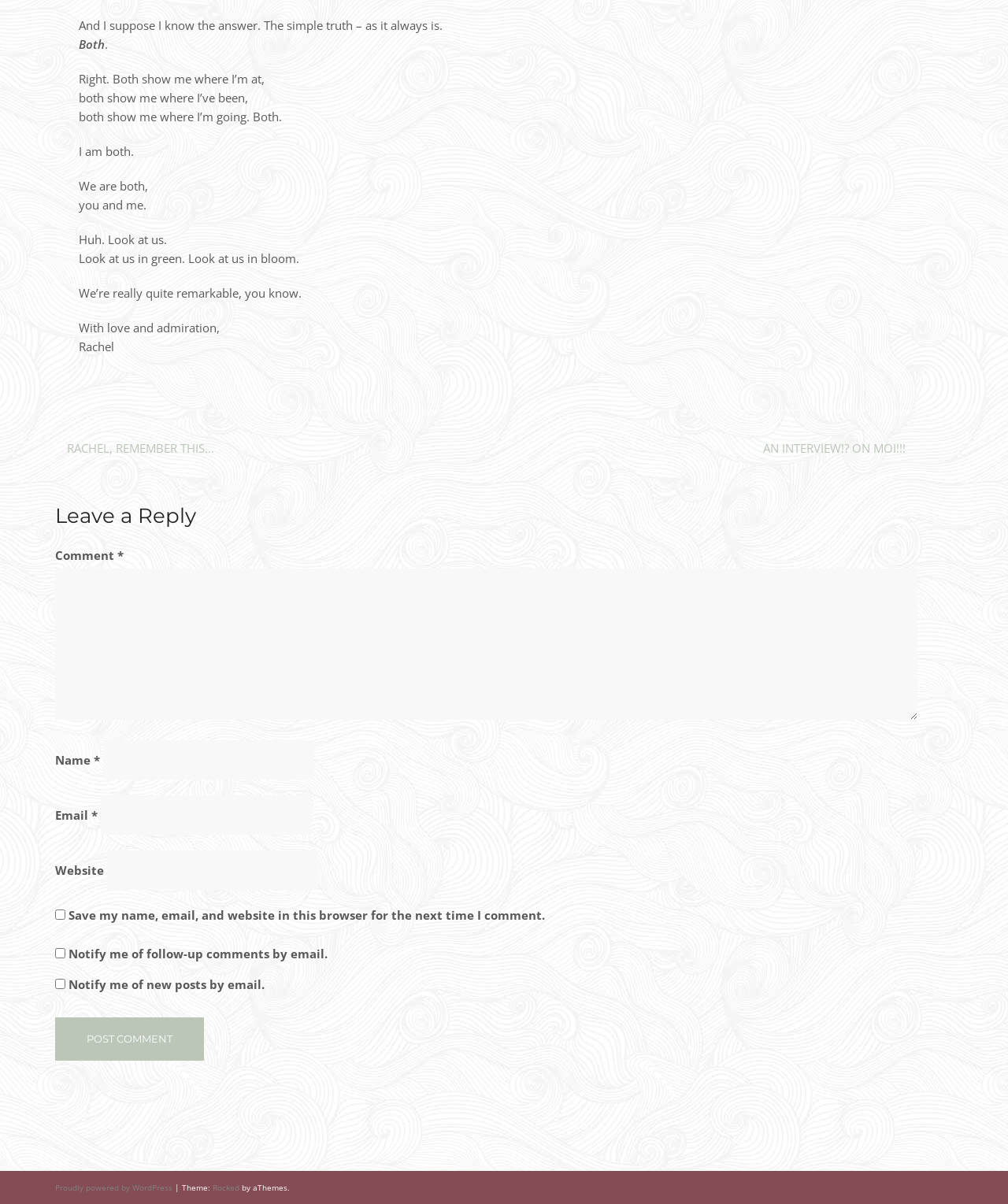Extract the bounding box coordinates for the HTML element that matches this description: "Rocked". The coordinates should be four float numbers between 0 and 1, i.e., [left, top, right, bottom].

[0.211, 0.982, 0.238, 0.991]